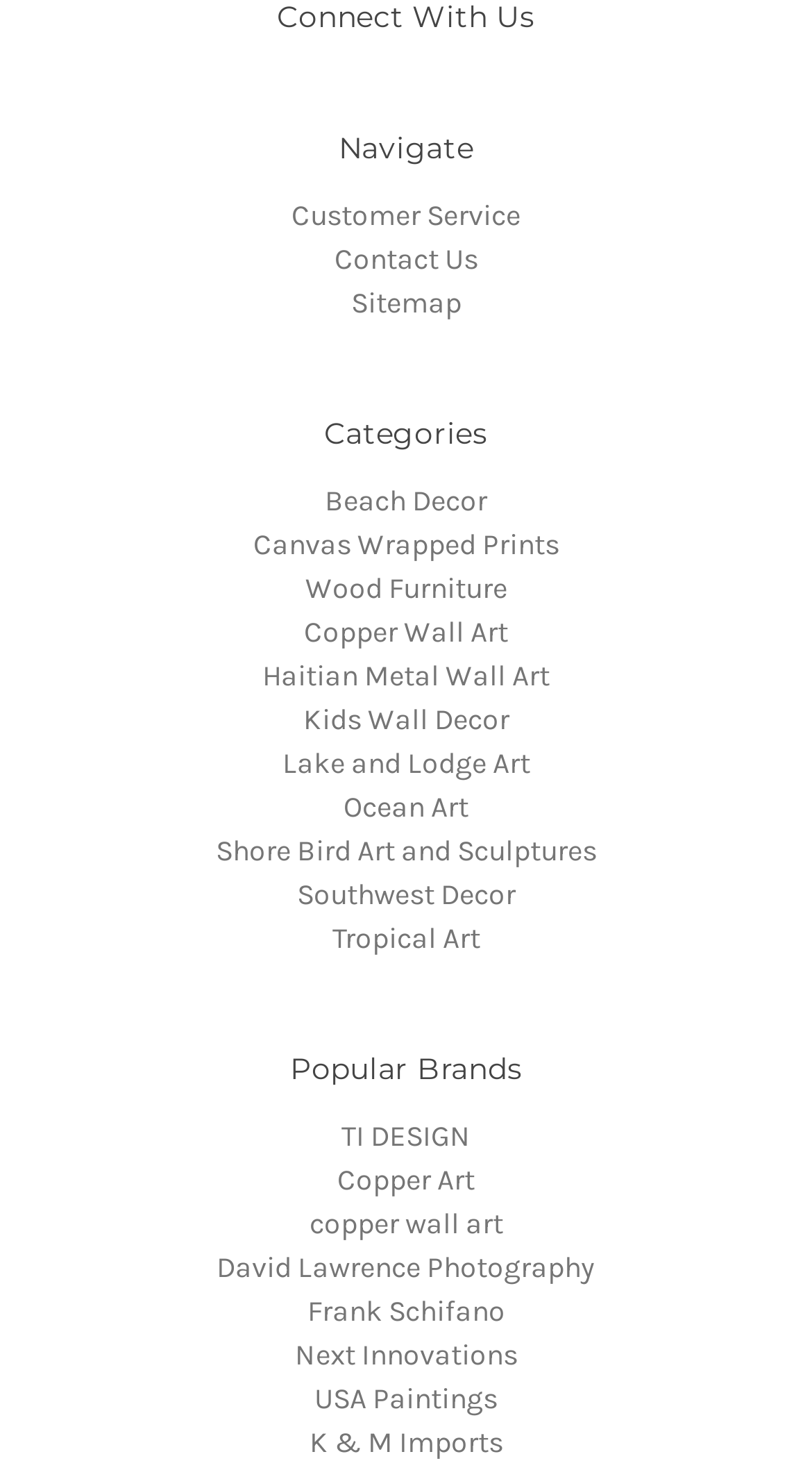Locate the bounding box of the UI element described by: "K & M Imports" in the given webpage screenshot.

[0.381, 0.976, 0.619, 1.0]